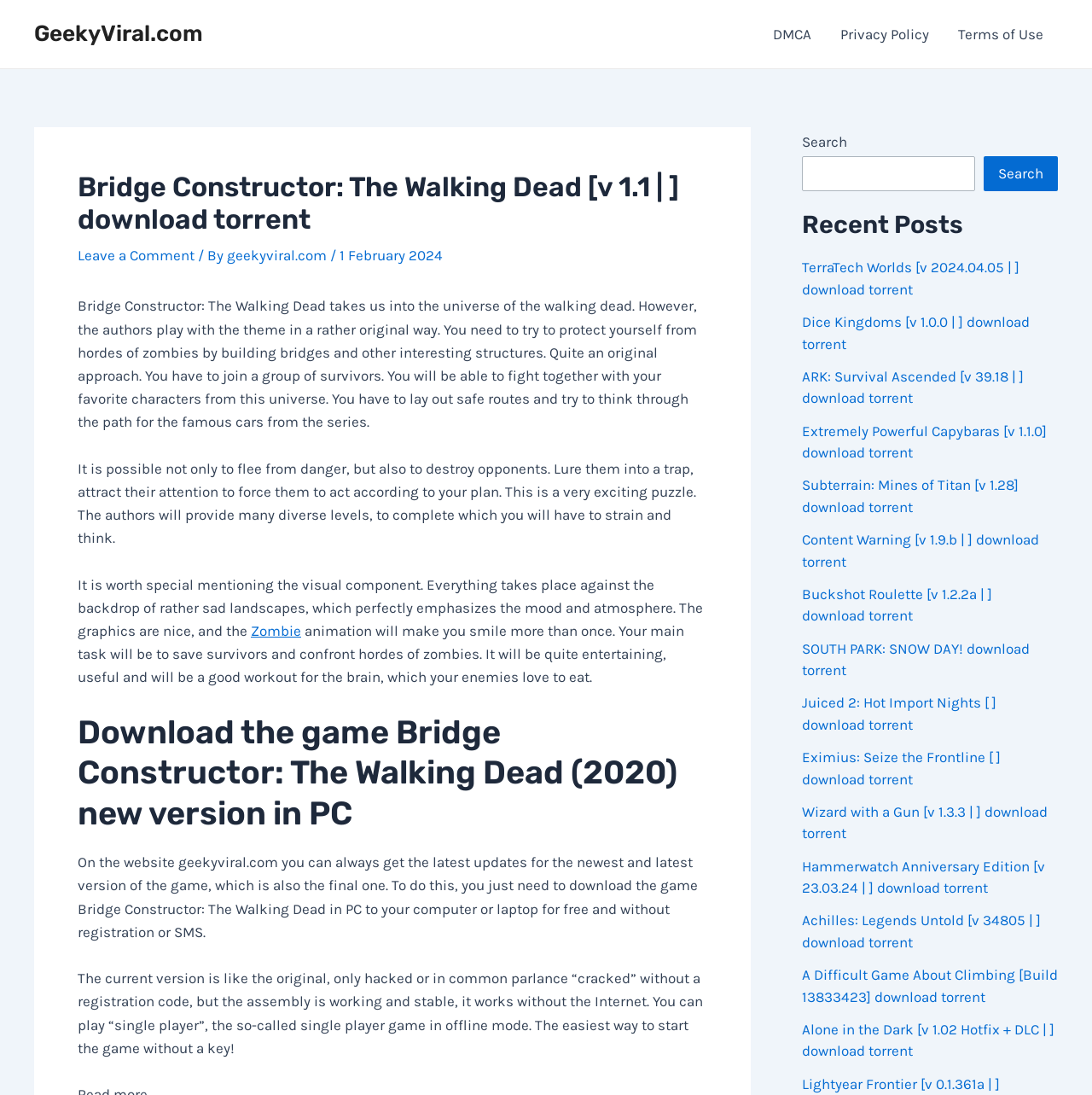What is the game being described on this webpage?
Kindly give a detailed and elaborate answer to the question.

Based on the webpage content, specifically the heading 'Bridge Constructor: The Walking Dead [v 1.1 | ] download torrent' and the descriptive text about the game, it is clear that the game being described is Bridge Constructor: The Walking Dead.